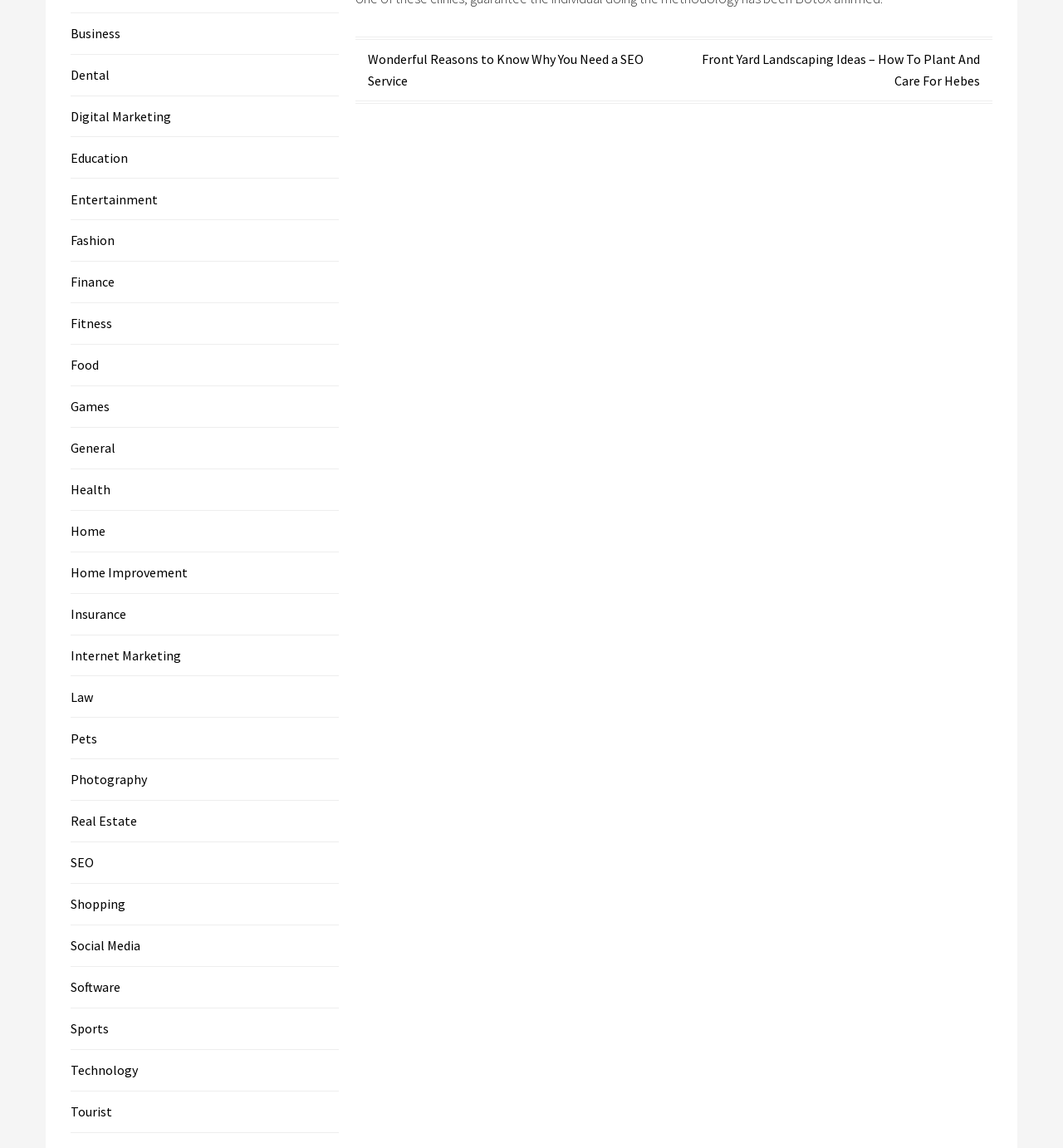Locate the bounding box coordinates of the element to click to perform the following action: 'Select 'Digital Marketing''. The coordinates should be given as four float values between 0 and 1, in the form of [left, top, right, bottom].

[0.066, 0.094, 0.161, 0.108]